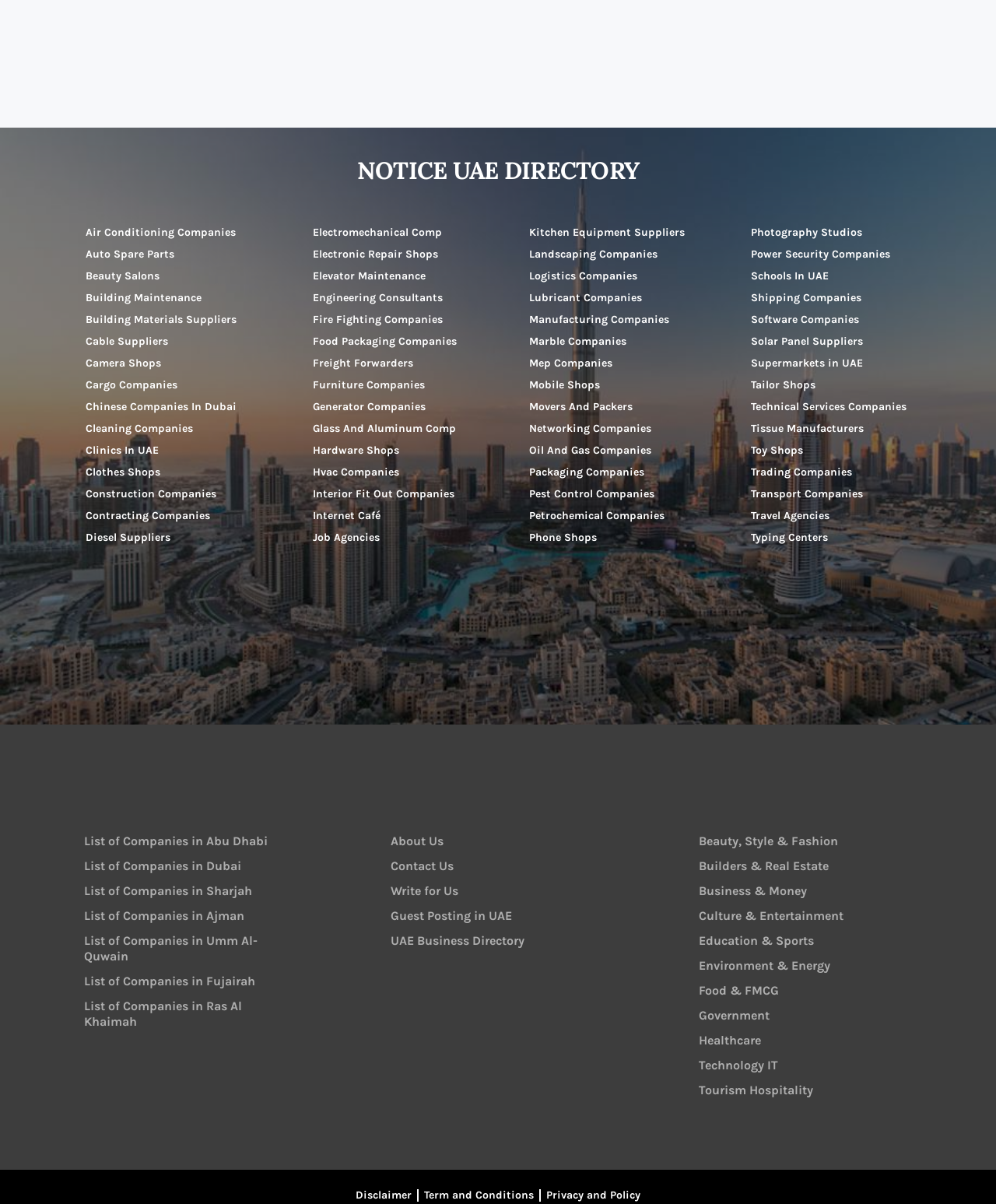Identify the bounding box coordinates of the clickable region to carry out the given instruction: "Click on Air Conditioning Companies".

[0.07, 0.184, 0.262, 0.202]